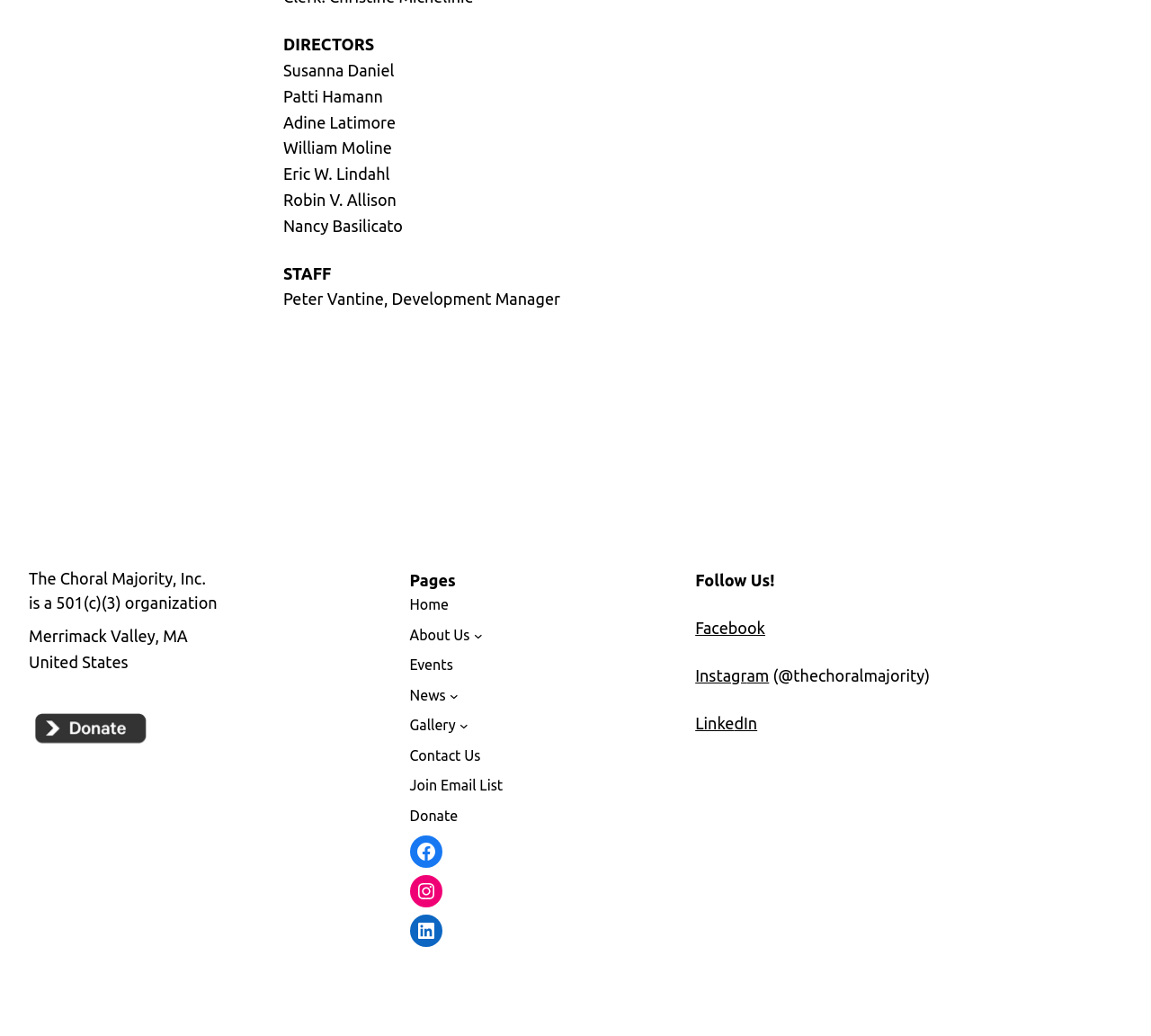Find the bounding box coordinates for the UI element whose description is: "real estate". The coordinates should be four float numbers between 0 and 1, in the format [left, top, right, bottom].

None